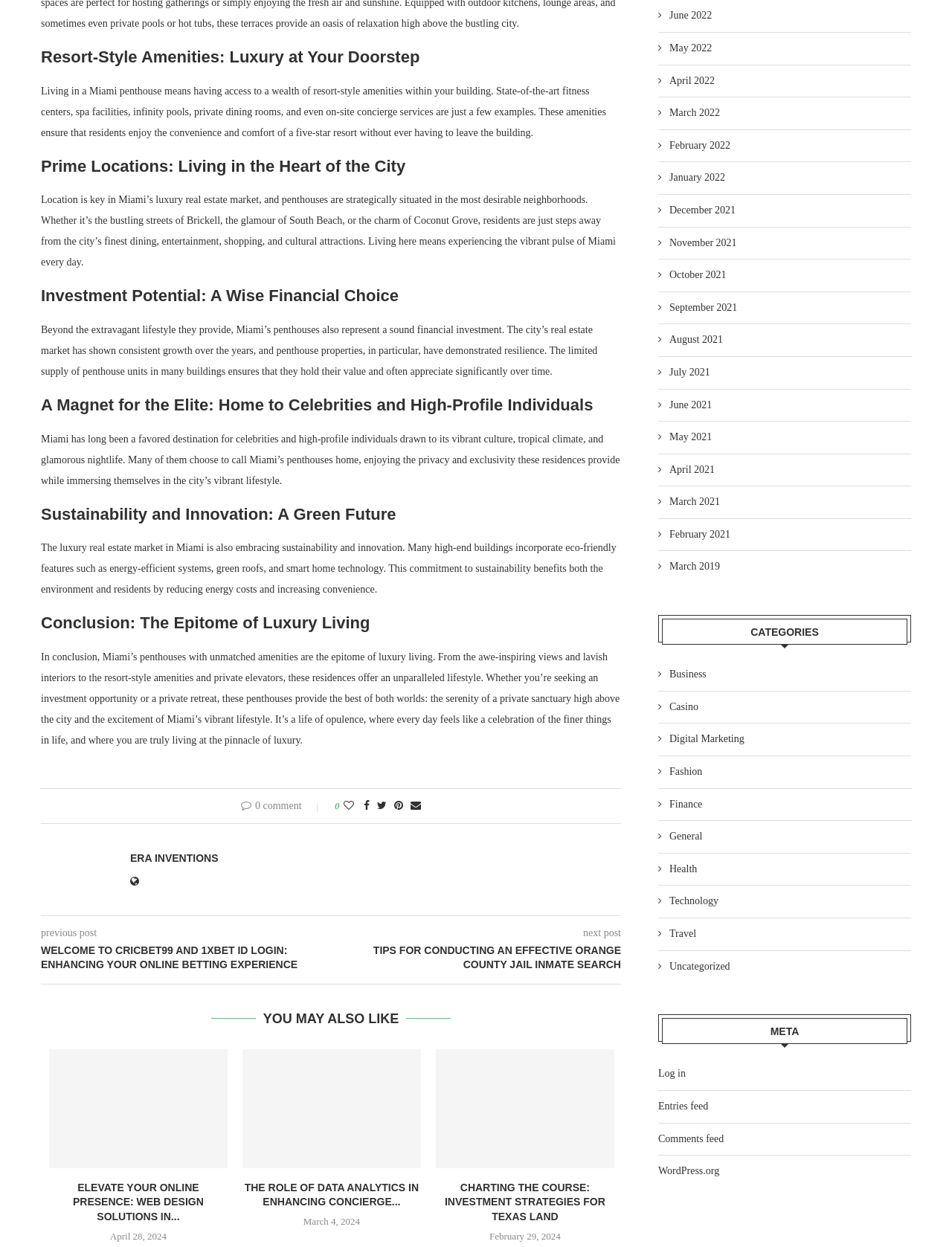Please locate the clickable area by providing the bounding box coordinates to follow this instruction: "View 'Elevate Your Online Presence: Web Design Solutions in Southend-on-Sea'".

[0.052, 0.841, 0.239, 0.937]